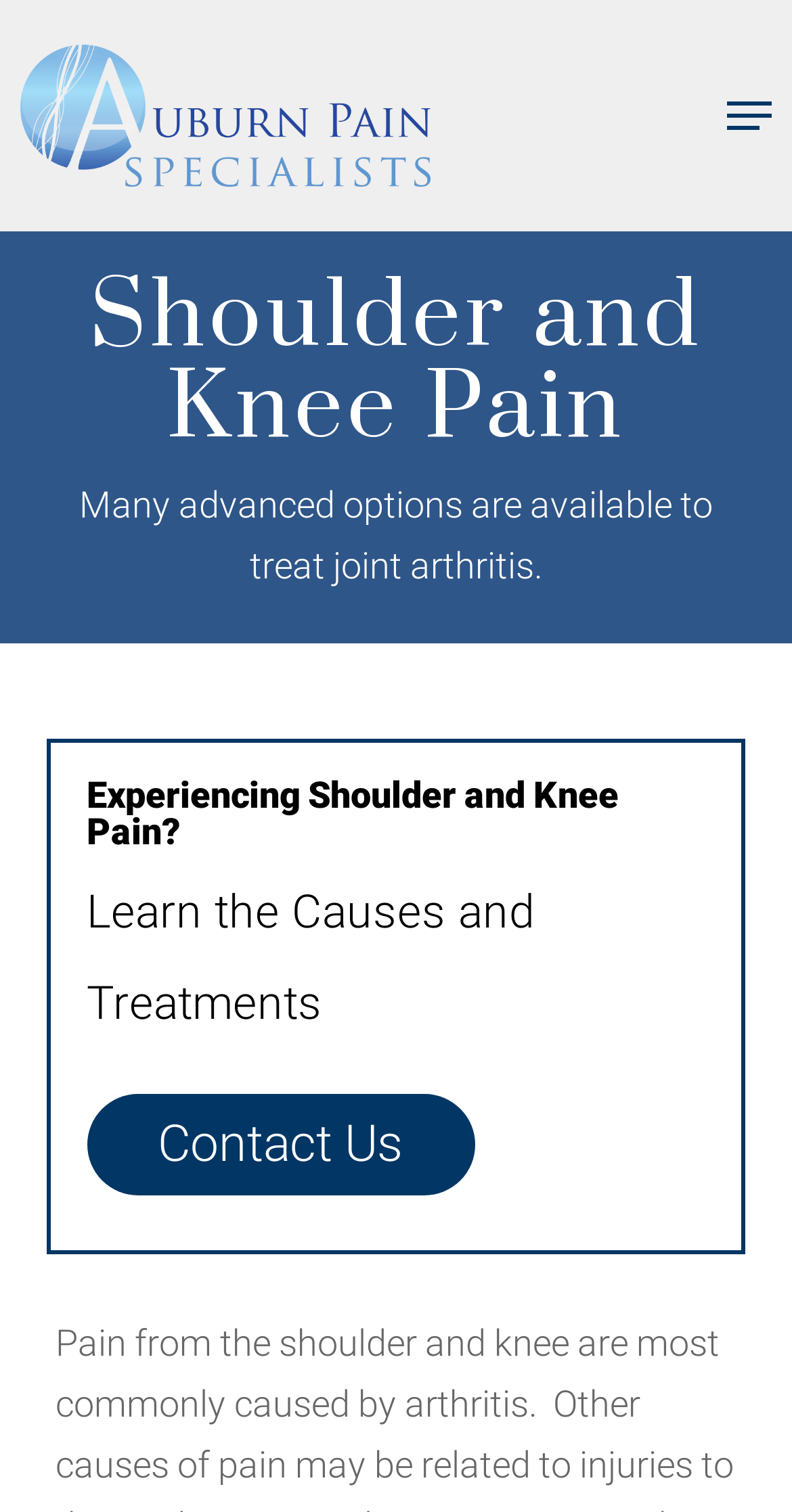What is the name of the pain specialists?
From the image, provide a succinct answer in one word or a short phrase.

Auburn Pain Specialists